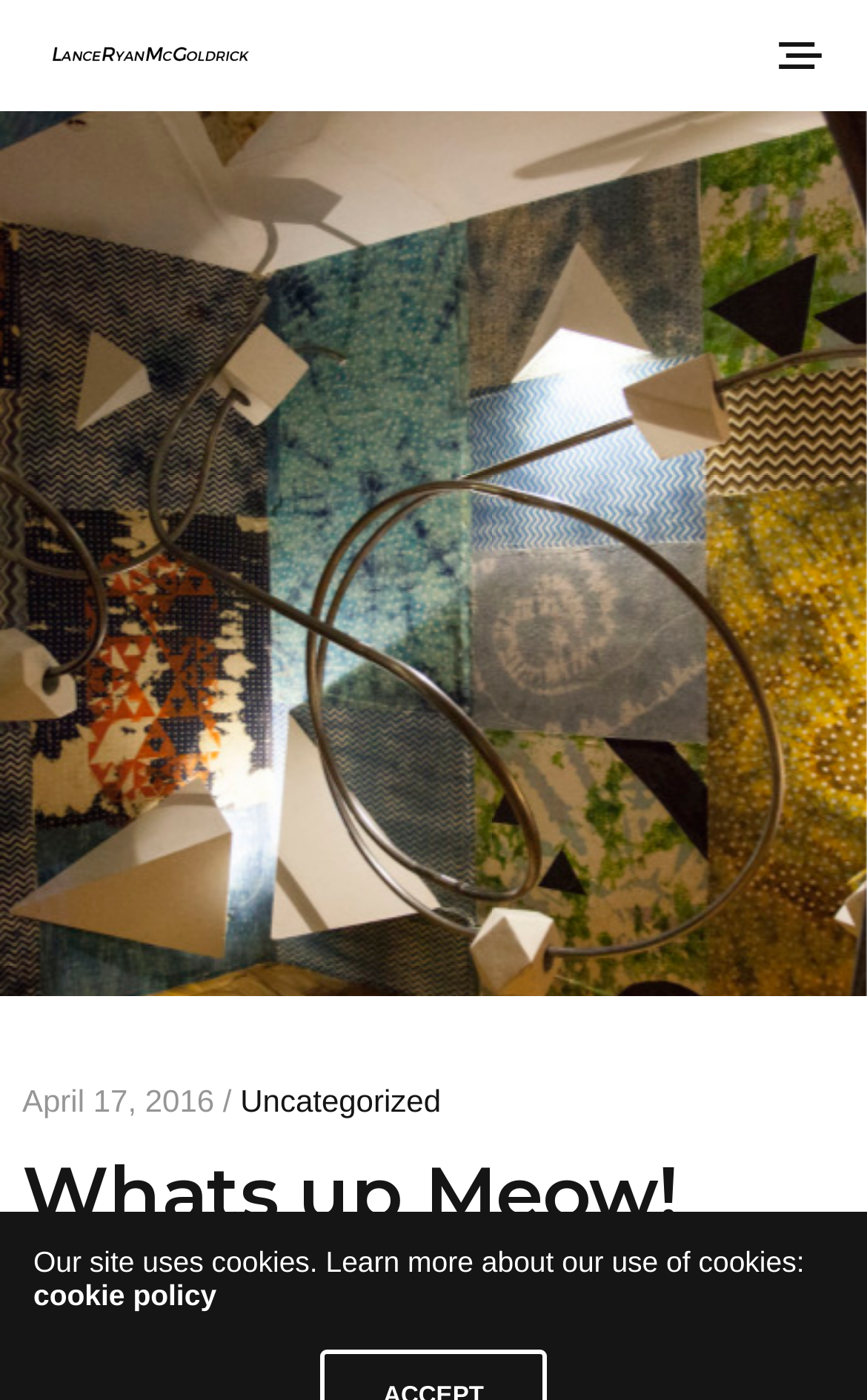Explain the webpage's layout and main content in detail.

The webpage is a personal blog or website, titled "Whats up Meow! – Lance Ryan McGoldrick". At the top left, there is a link with the same title as the webpage, accompanied by two identical images of Lance Ryan McGoldrick. 

On the top right, there is another link with no text. Below this link, there is a large figure that spans the entire width of the page. Within this figure, there is a header section that contains a date "April 17, 2016 /" followed by a link to the category "Uncategorized". The main title of the webpage, "Whats up Meow!", is also located in this header section.

Below the header section, there is a paragraph of text that starts with "Well," and contains a link to "MEOWWOLF". At the bottom of the page, there is a notice about the site's use of cookies, with a link to the "cookie policy" for more information.